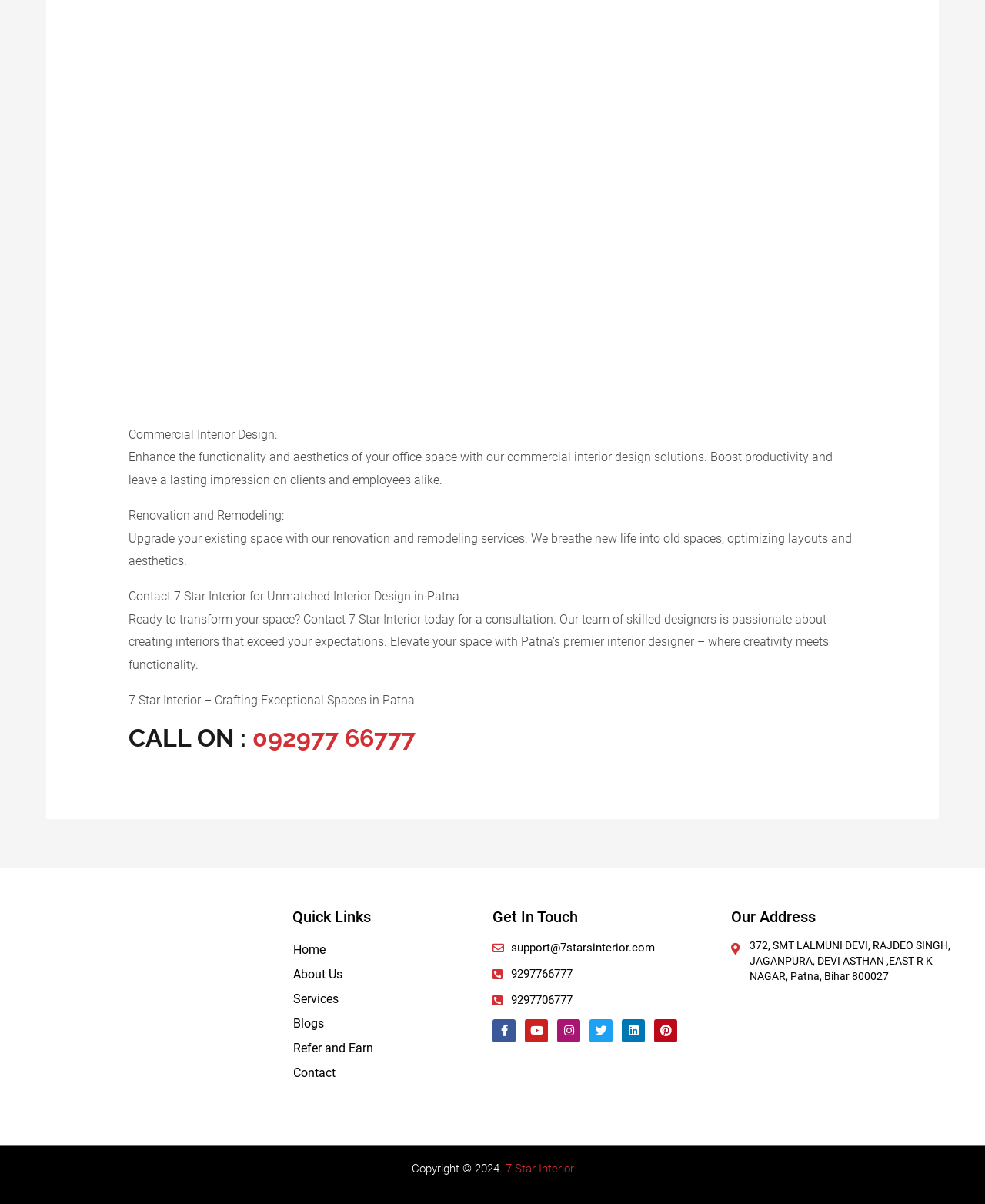Give a one-word or short phrase answer to the question: 
What is the name of the company?

7 Star Interior